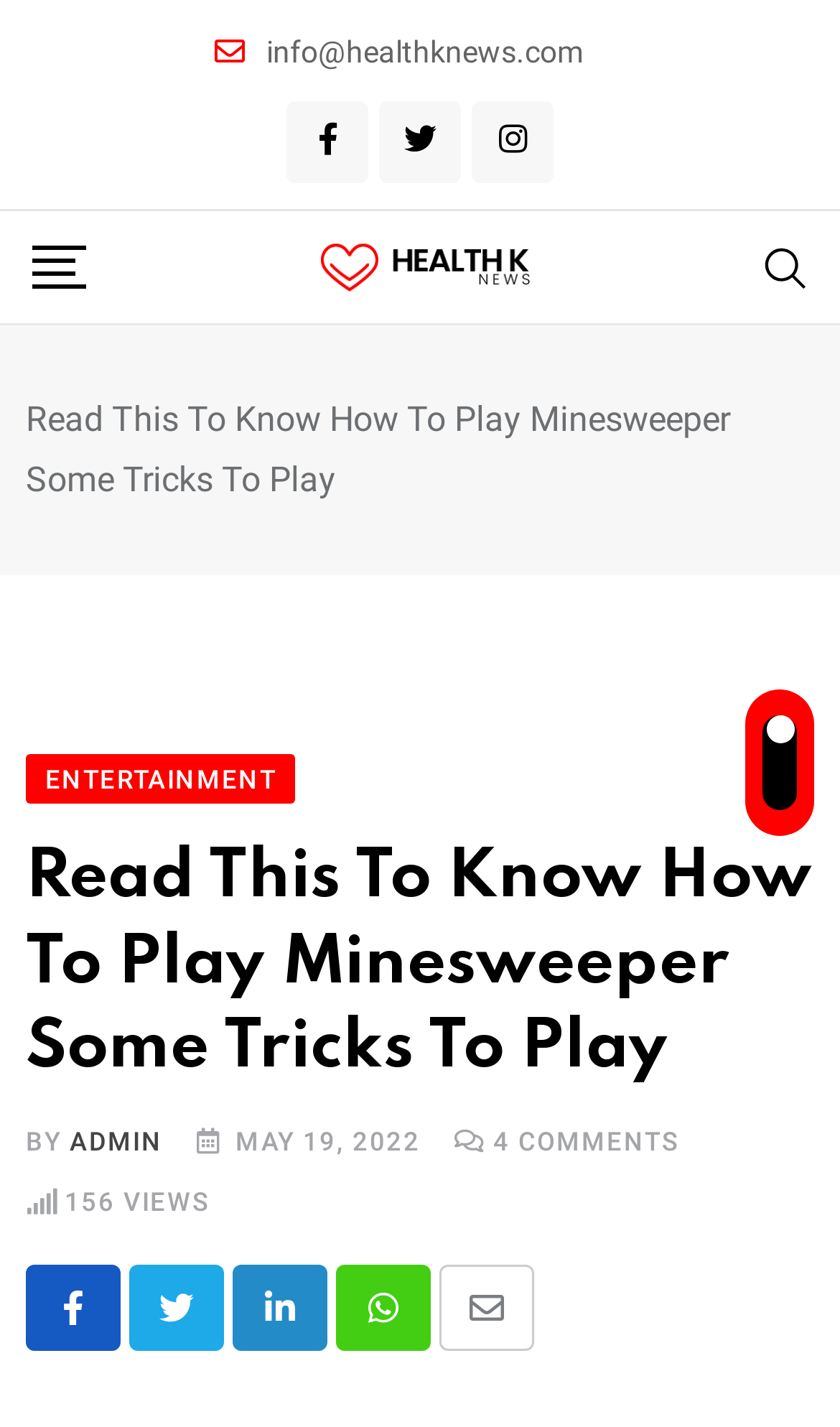Provide a single word or phrase answer to the question: 
What is the name of the website?

Health K News